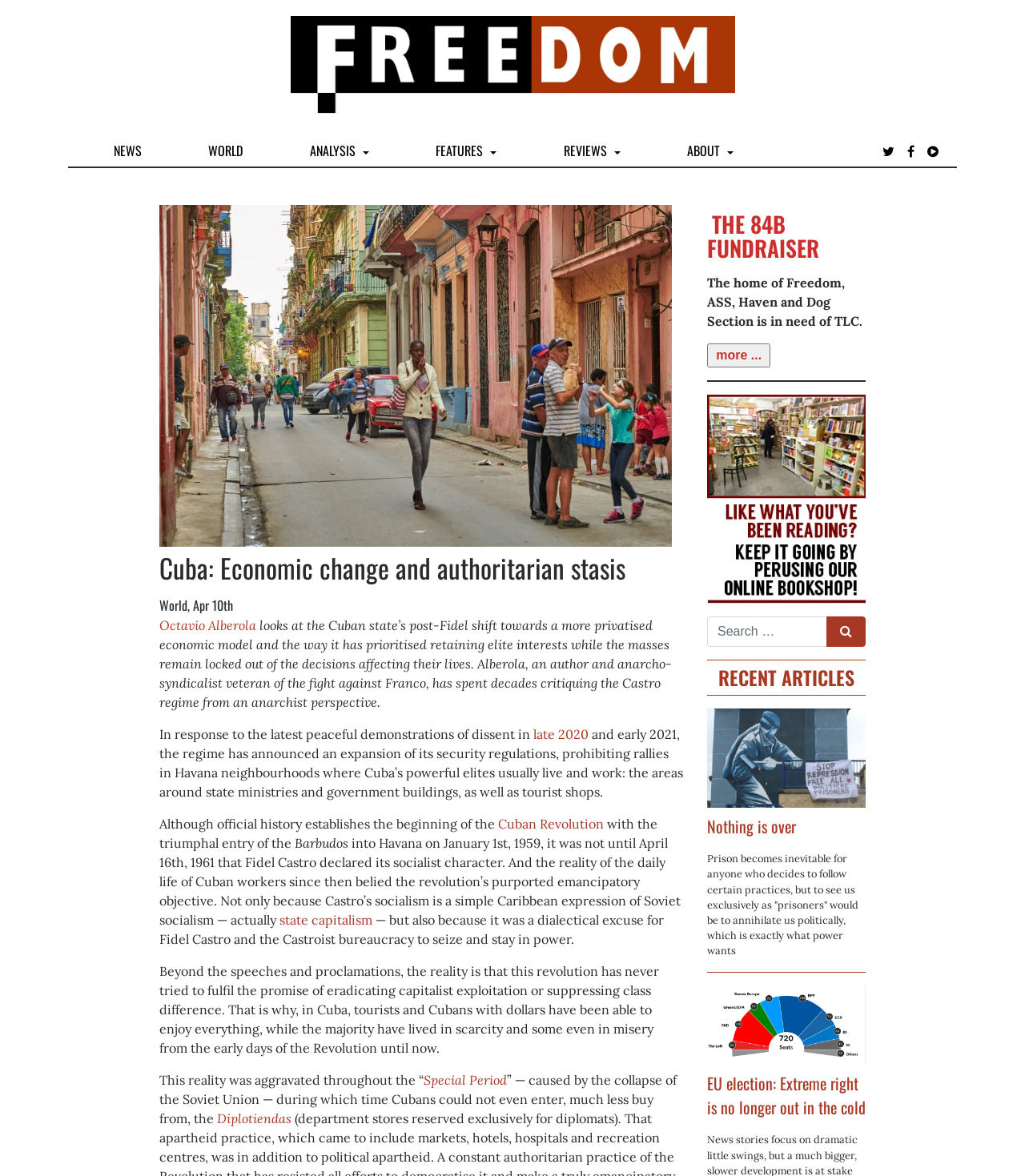Using the description "name="s" placeholder="Search …"", locate and provide the bounding box of the UI element.

[0.69, 0.524, 0.807, 0.55]